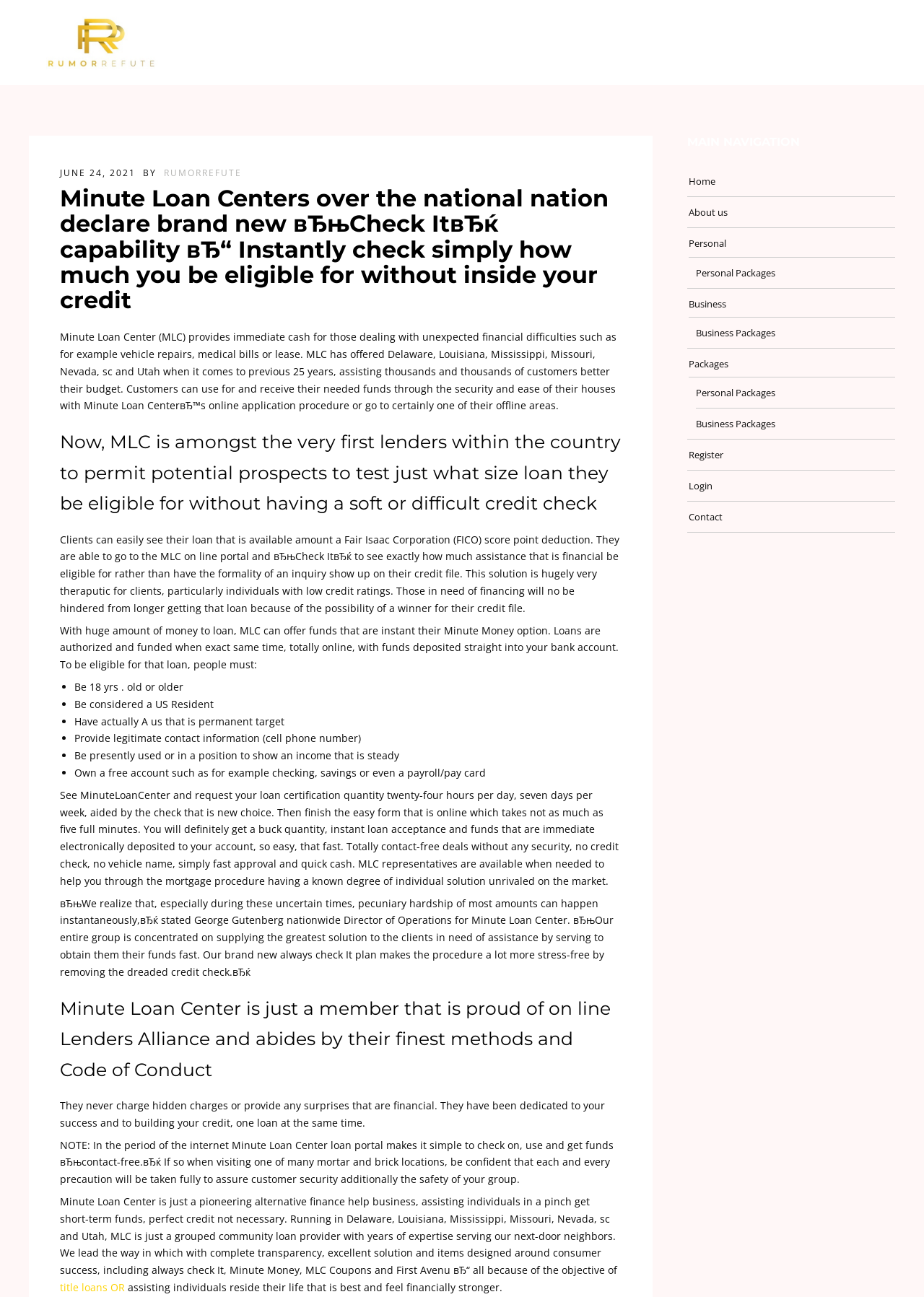Identify the bounding box coordinates of the part that should be clicked to carry out this instruction: "View Canon hosts an interactive event article".

None